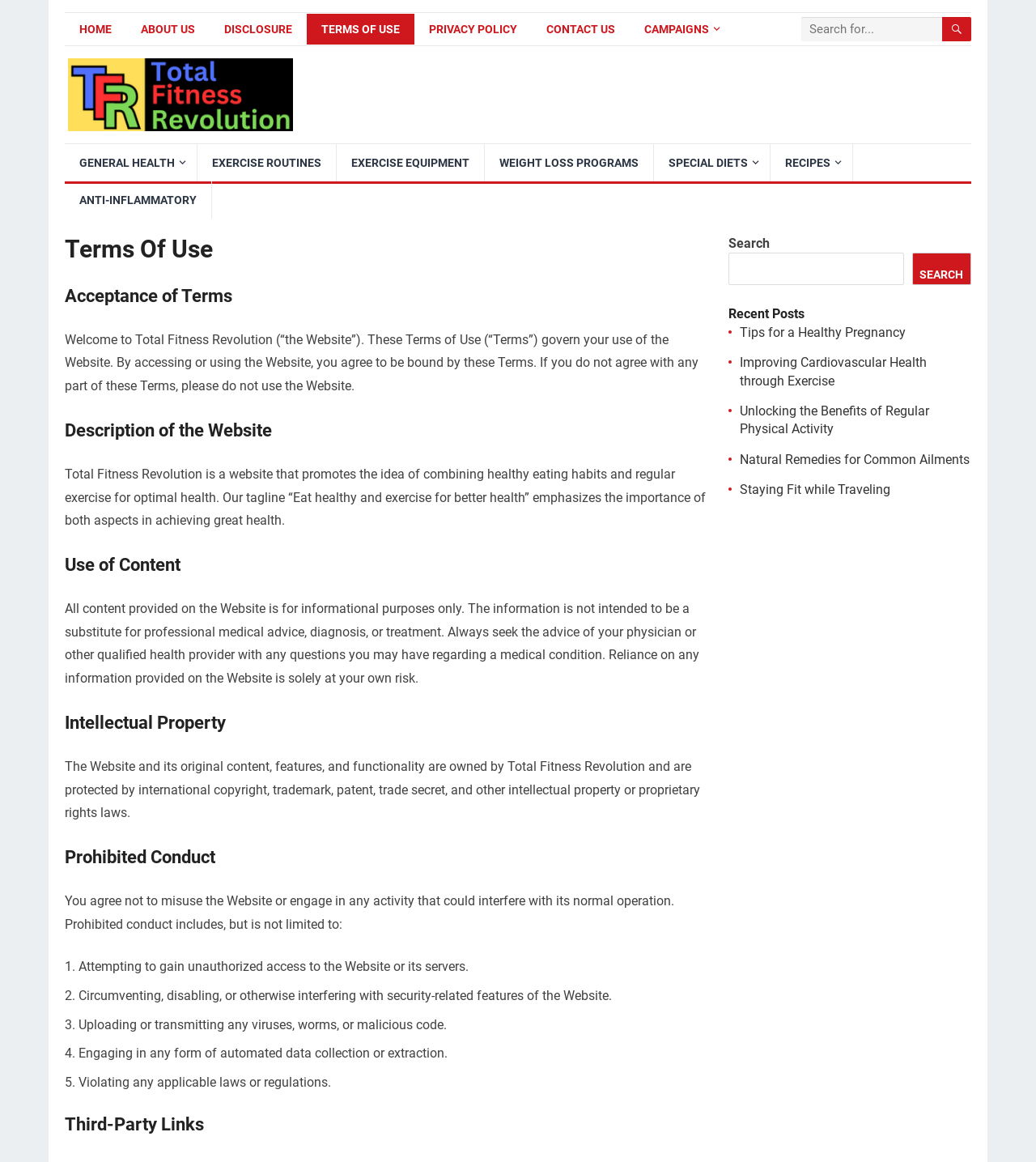Please identify the bounding box coordinates of where to click in order to follow the instruction: "Read about EXERCISE ROUTINES".

[0.191, 0.124, 0.324, 0.156]